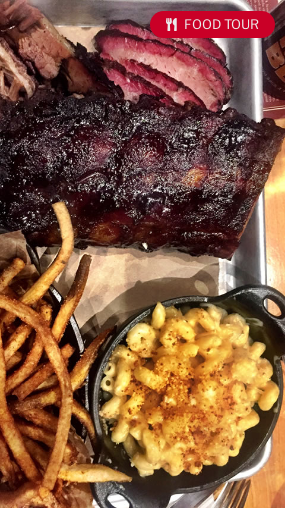Interpret the image and provide an in-depth description.

Indulge in a mouthwatering feast from the Texas BBQ Tour, featuring a tempting assortment of classic barbecue delights. The image showcases a generous platter laden with smoky, tender brisket and succulent ribs, glazed to perfection and bursting with flavor. Accompanying the meats are crispy golden fries, offering a satisfying crunch, and a serving of creamy macaroni and cheese, topped with a sprinkle of seasoning for an extra kick. A vibrant label in the corner highlights the tour's focus on food, inviting culinary enthusiasts to immerse themselves in a delicious journey through the heart of Texas barbecue culture.